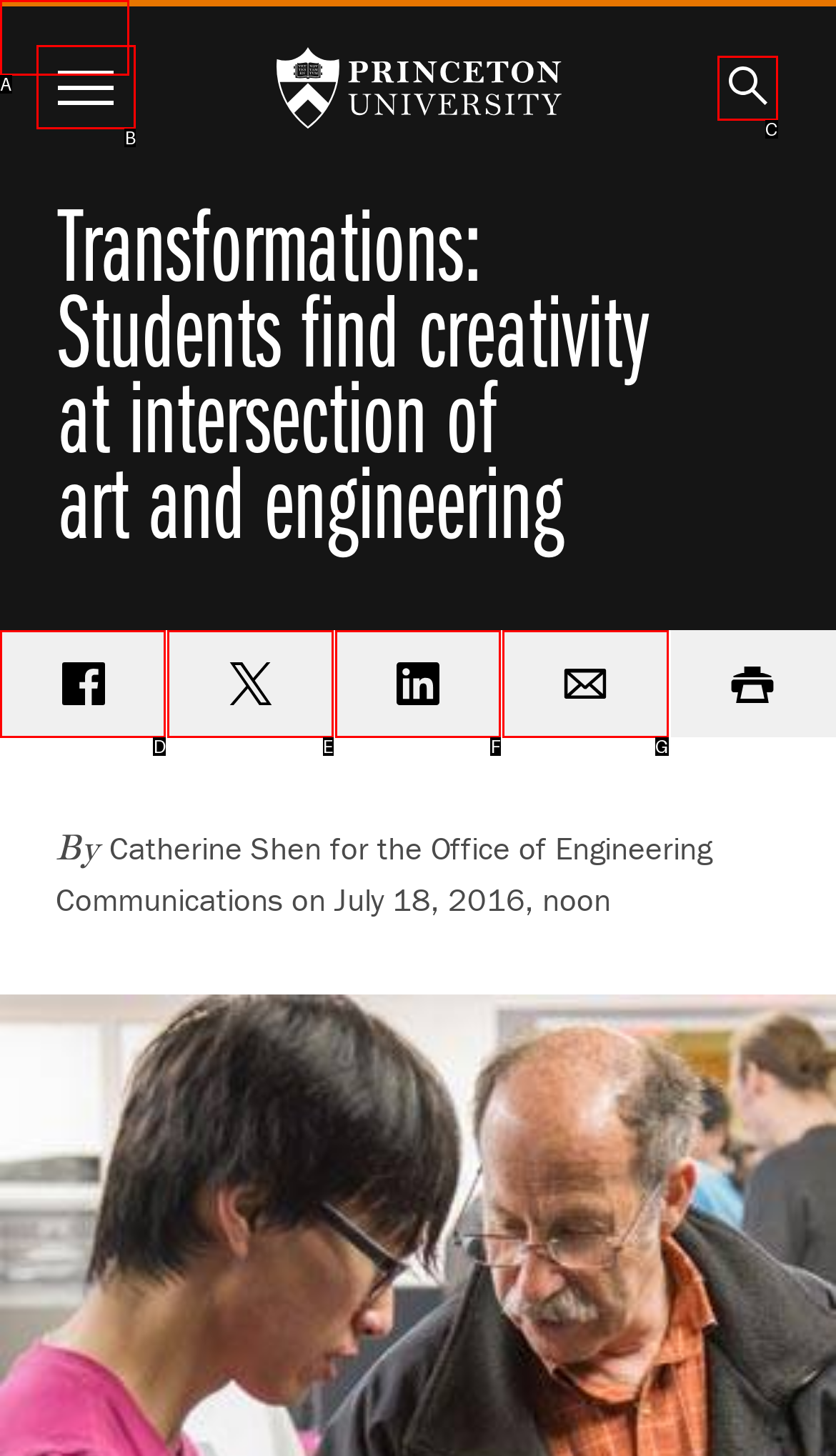Match the following description to a UI element: Share on Twitter
Provide the letter of the matching option directly.

E